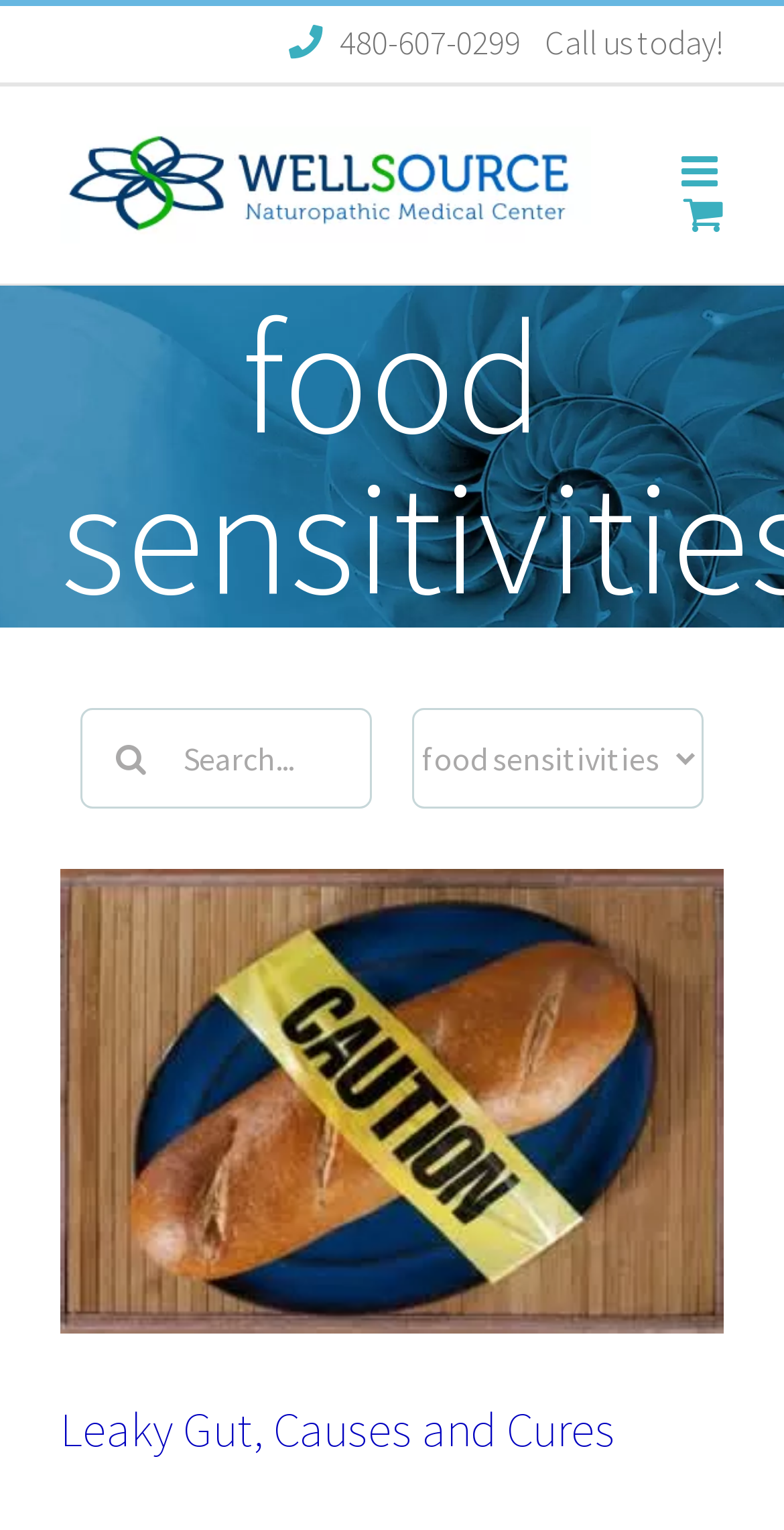Please determine the bounding box coordinates of the element's region to click for the following instruction: "Search for something".

[0.103, 0.462, 0.474, 0.528]